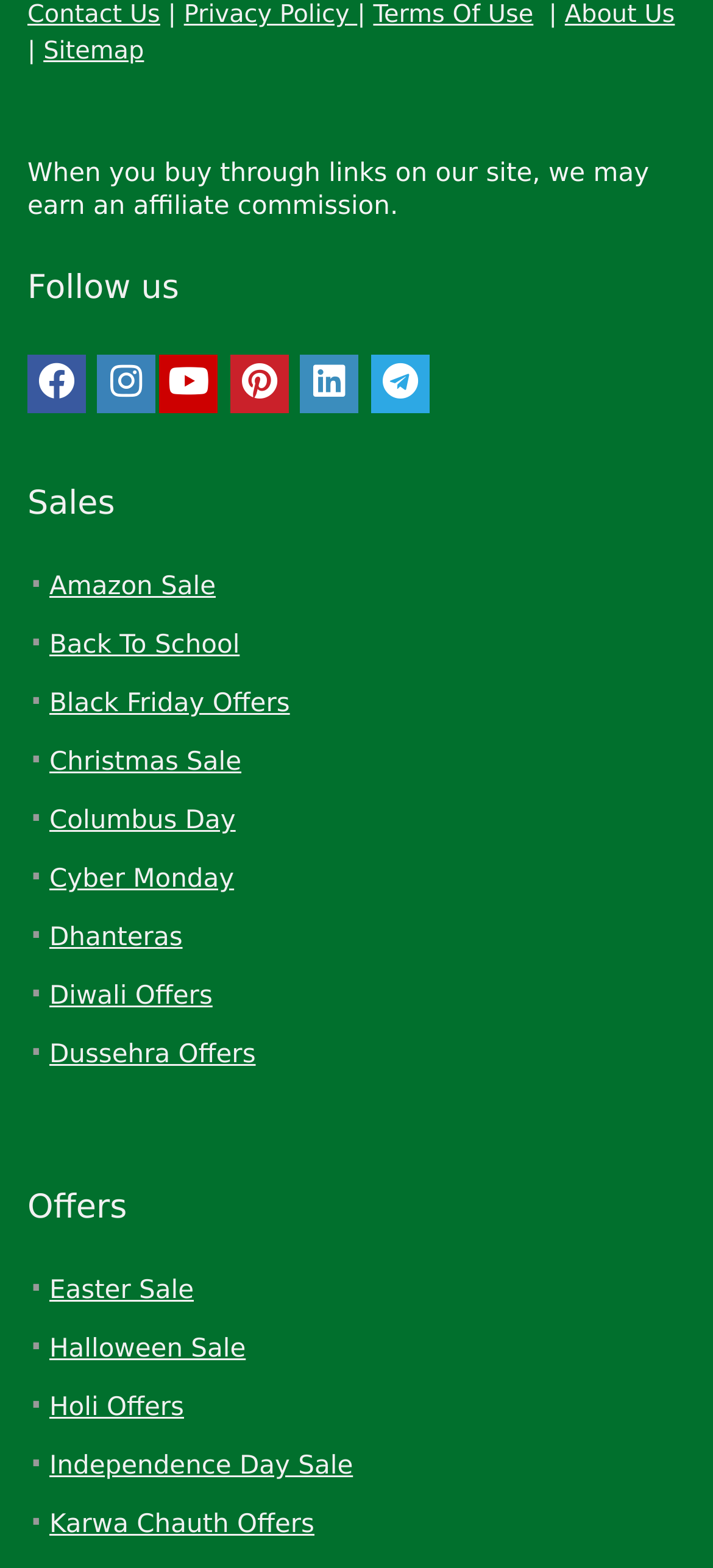Locate the bounding box of the user interface element based on this description: "Dhanteras".

[0.069, 0.589, 0.256, 0.607]